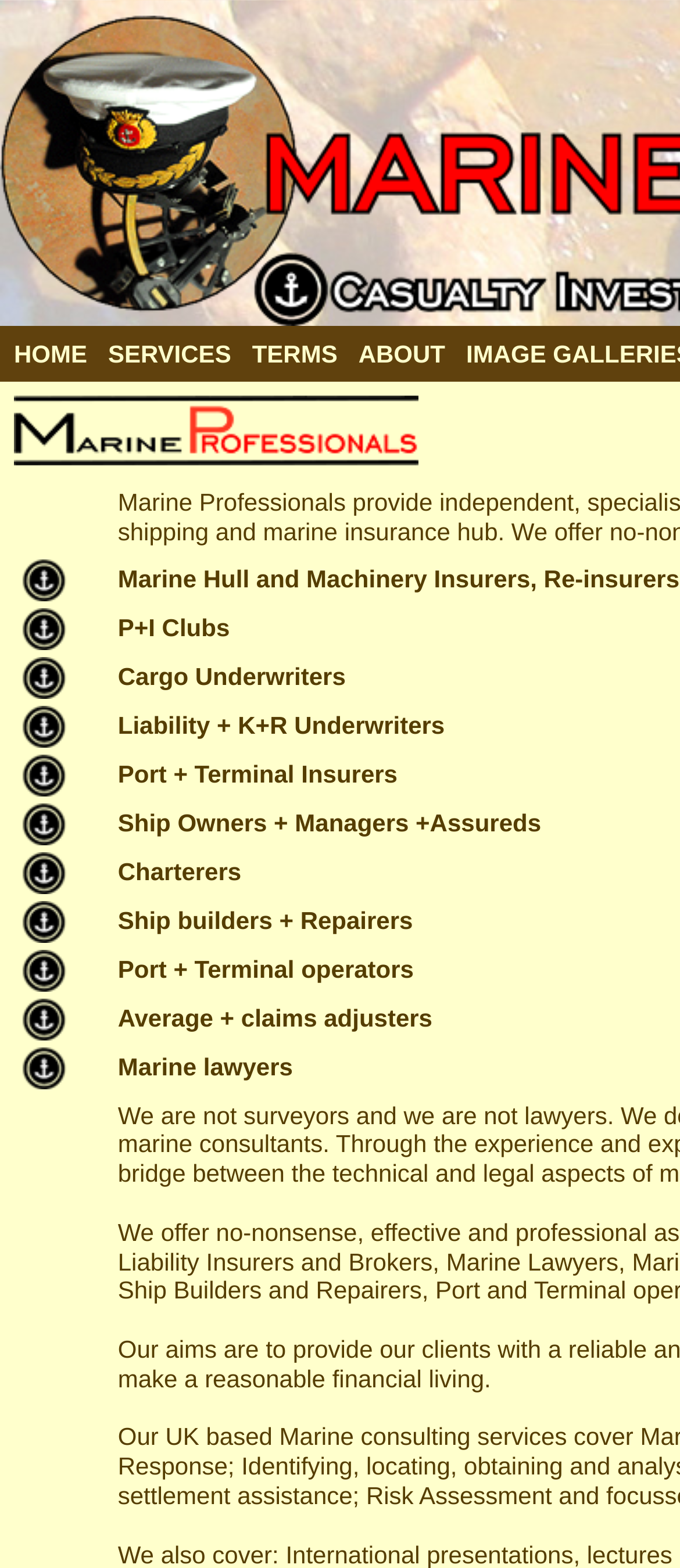Generate a comprehensive description of the webpage.

The webpage is about Marine Consultants, a UK-based company providing marine professional services, including marine casualty investigation and consulting. 

At the top, there are four navigation links: "HOME", "SERVICES", "TERMS", and "ABOUT", aligned horizontally and evenly spaced. 

Below the navigation links, there is a large image with the title "merhaba" taking up most of the width. 

Underneath the image, there are 12 identical images, arranged in three rows of four, each with the title "merhaba" and taking up a small portion of the width. These images are evenly spaced and aligned vertically.